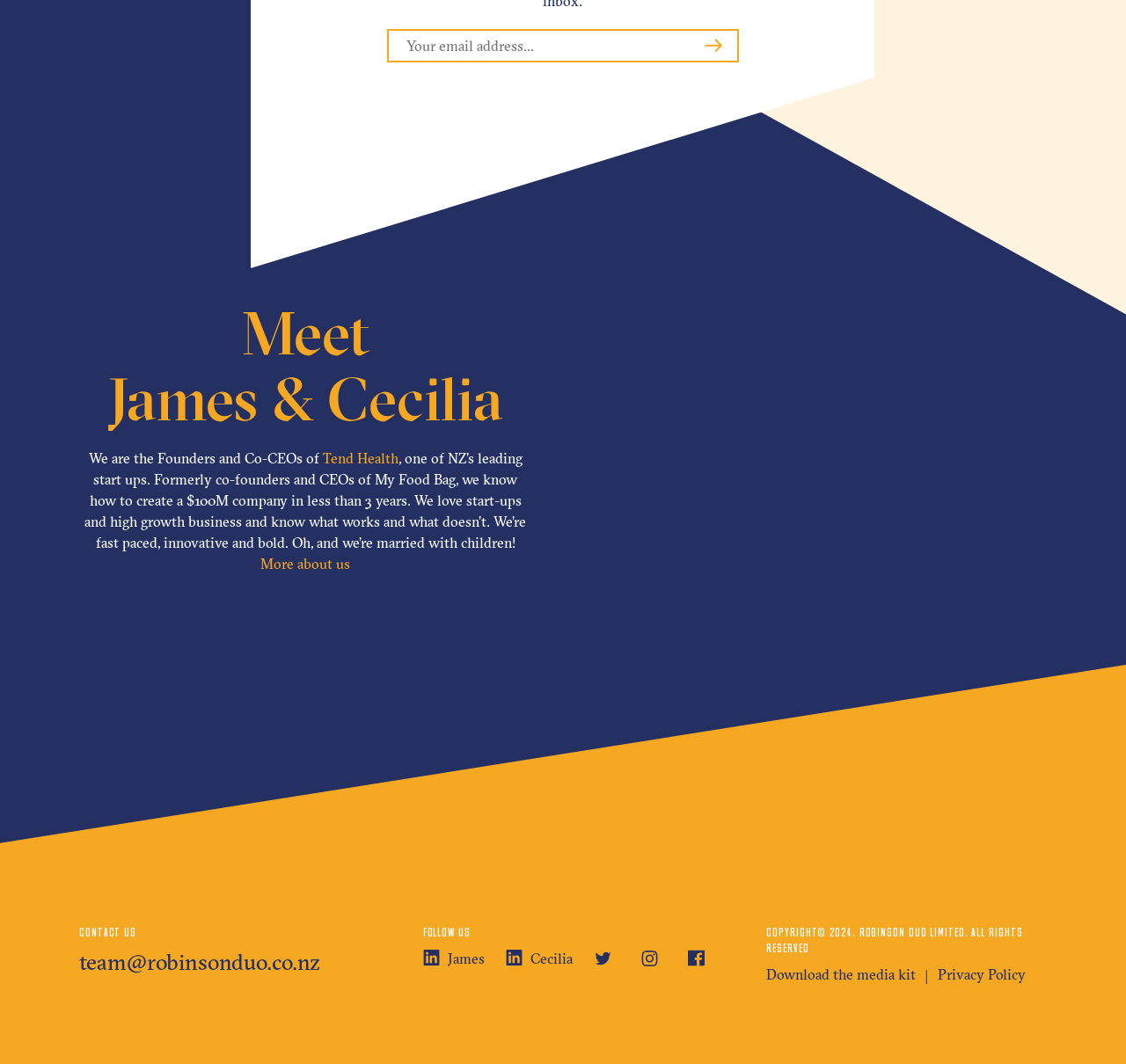For the element described, predict the bounding box coordinates as (top-left x, top-left y, bottom-right x, bottom-right y). All values should be between 0 and 1. Element description: More about us

[0.231, 0.522, 0.311, 0.539]